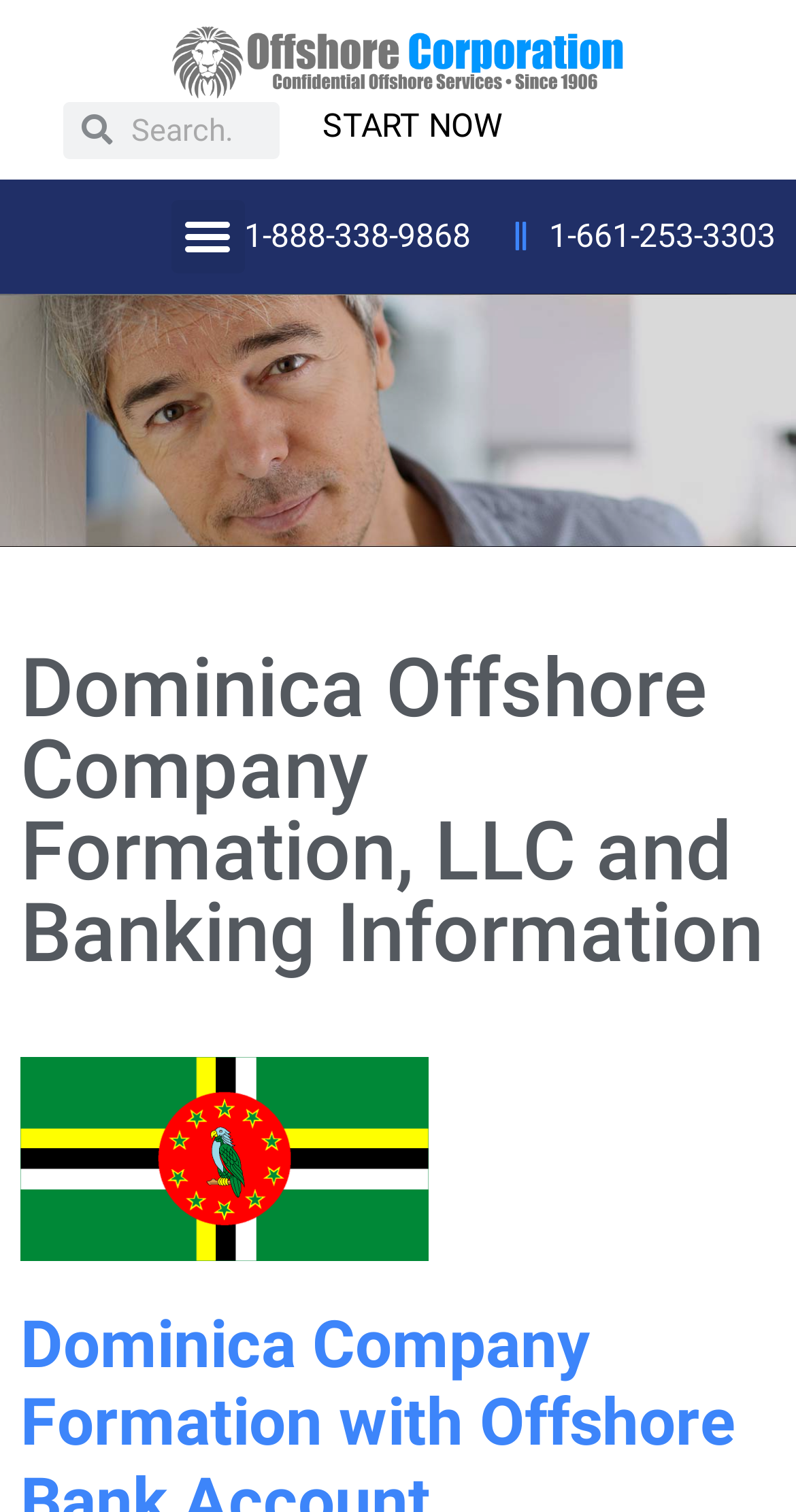Generate the title text from the webpage.

Dominica Offshore Company Formation, LLC and Banking Information